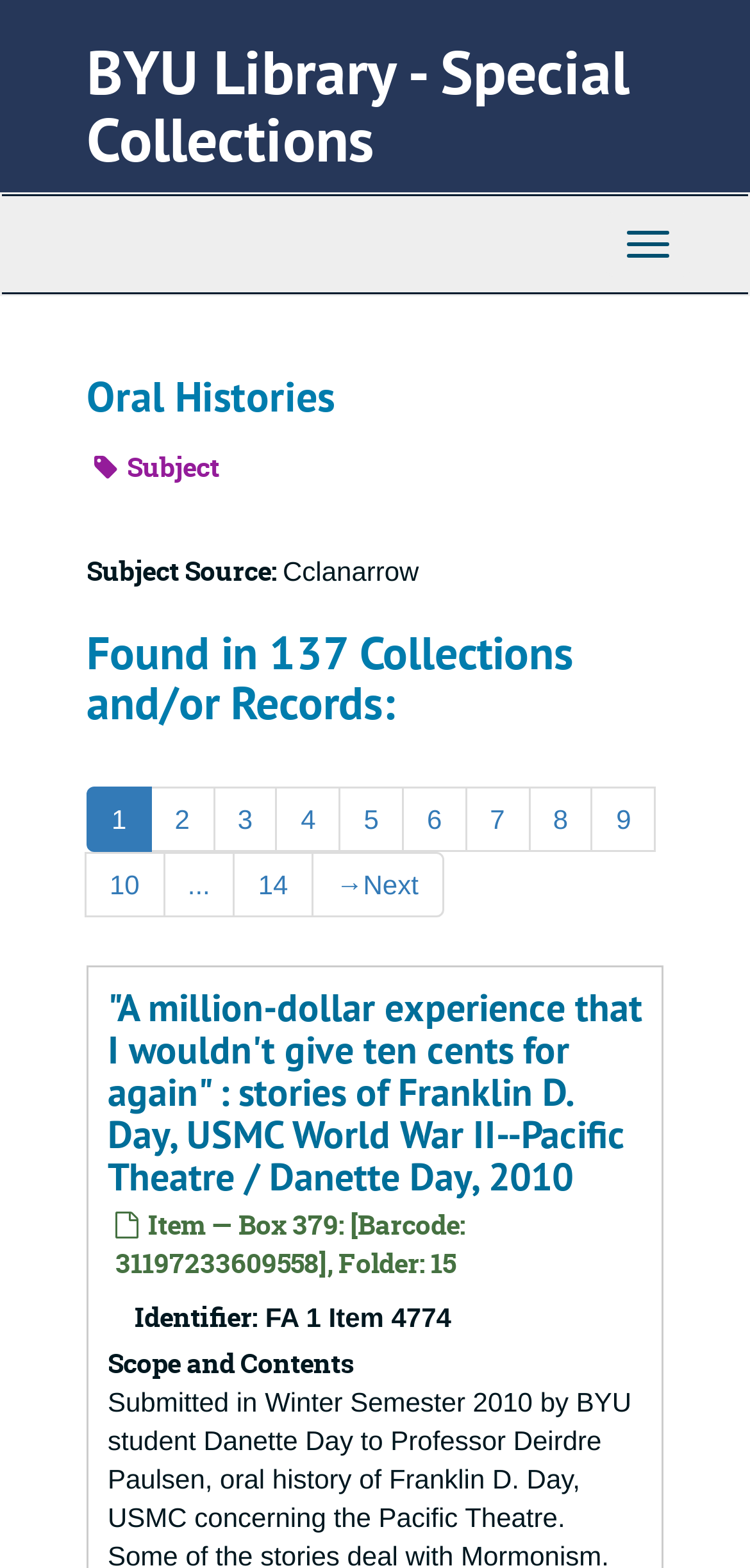Can you find the bounding box coordinates for the element to click on to achieve the instruction: "View the 'A million-dollar experience...' oral history"?

[0.144, 0.627, 0.856, 0.767]